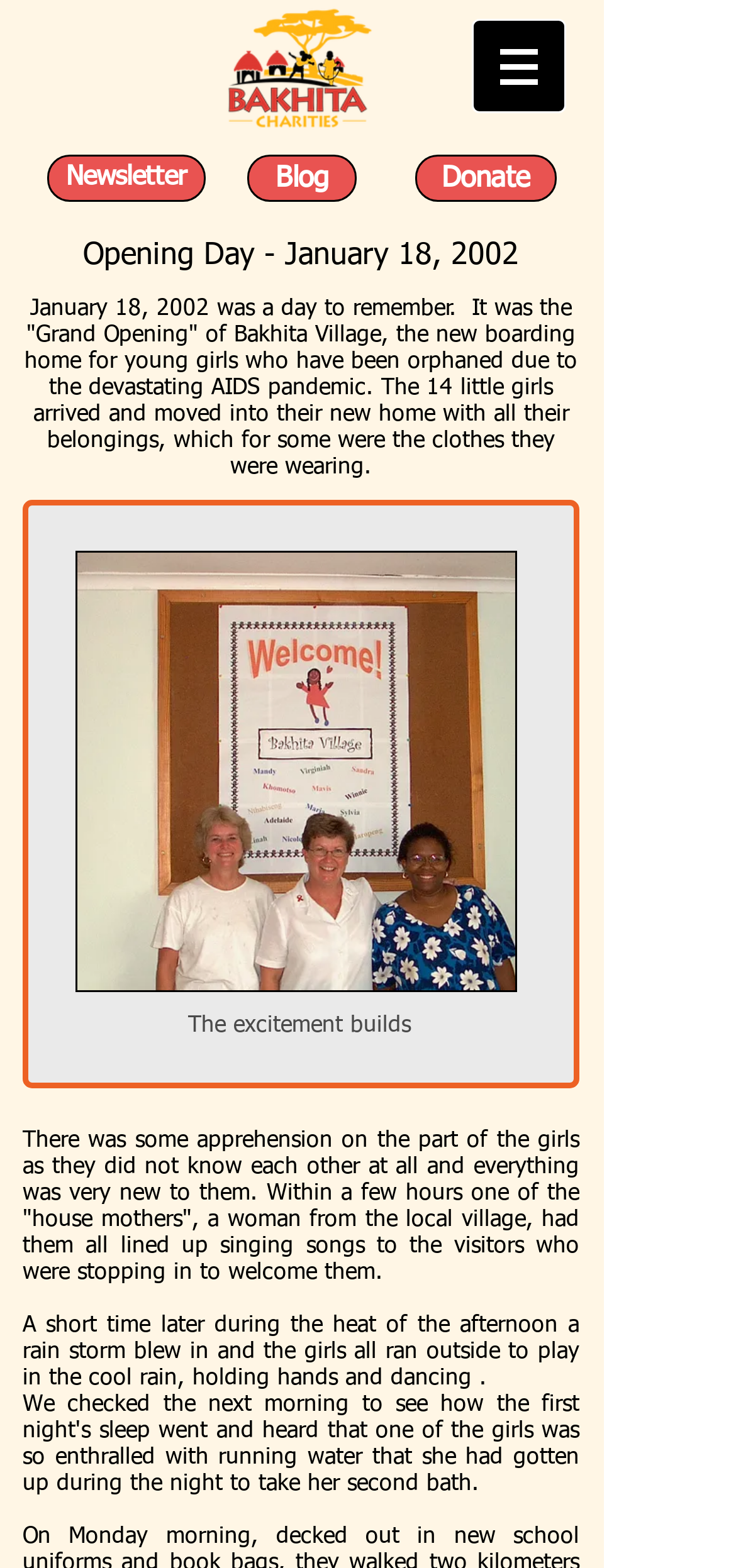By analyzing the image, answer the following question with a detailed response: How many girls moved into the new home?

The answer can be found in the paragraph of text that describes the event. It states 'The 14 little girls arrived and moved into their new home with all their belongings, which for some were the clothes they were wearing.'